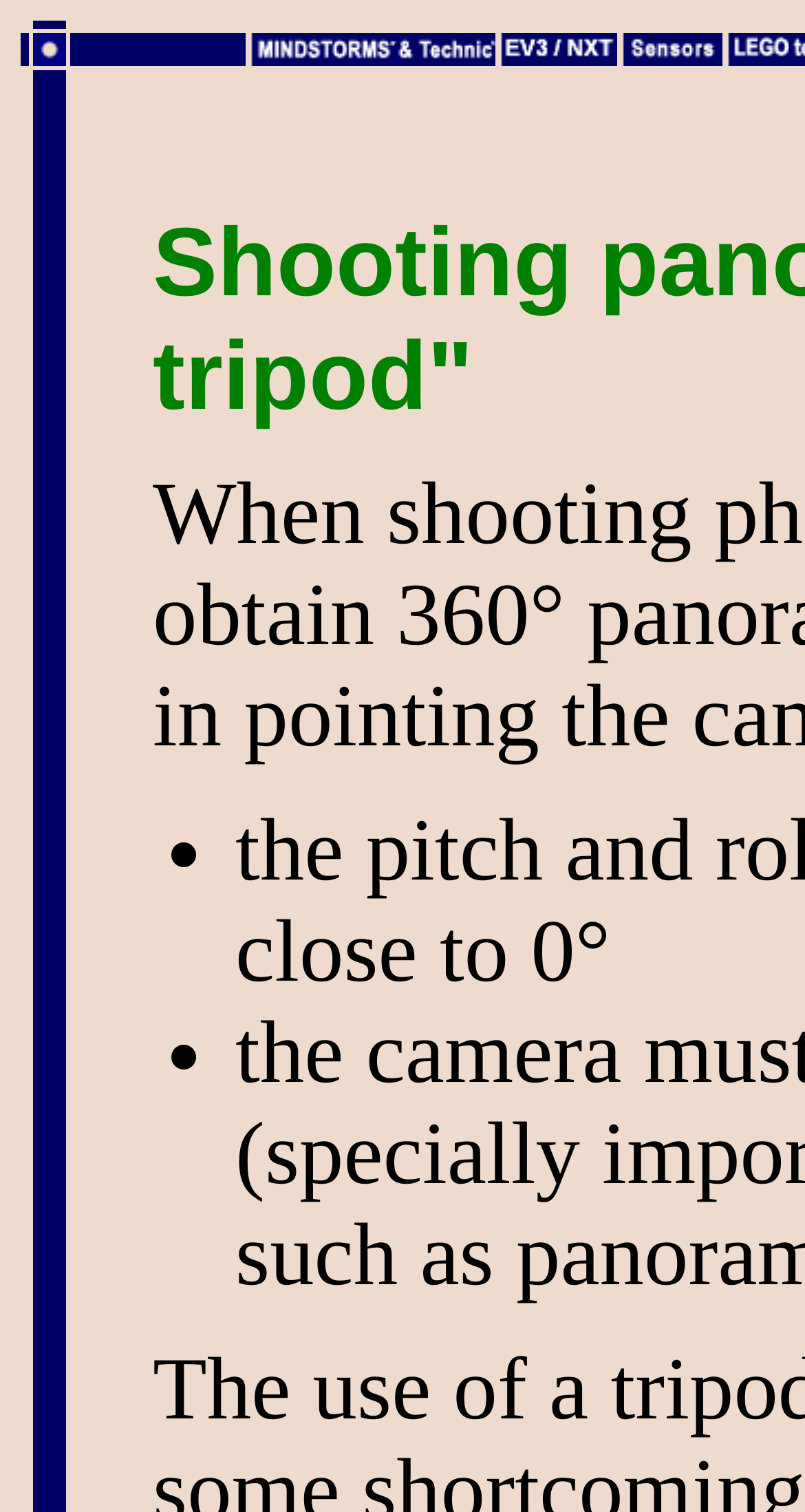Please provide a one-word or phrase answer to the question: 
How many images are present in the grid cells?

5